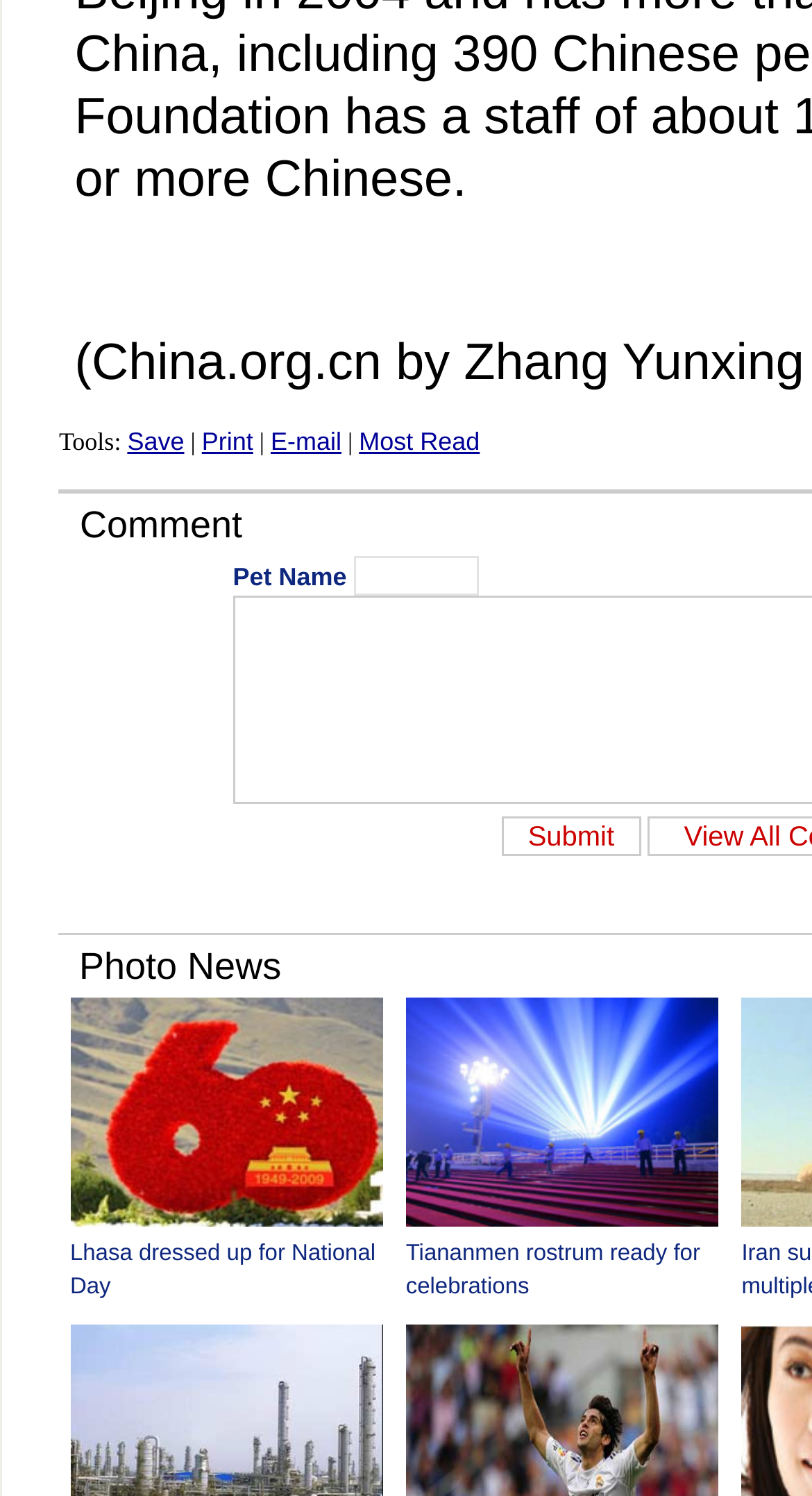Find the bounding box coordinates for the UI element that matches this description: "alt="Quest Logo"".

None